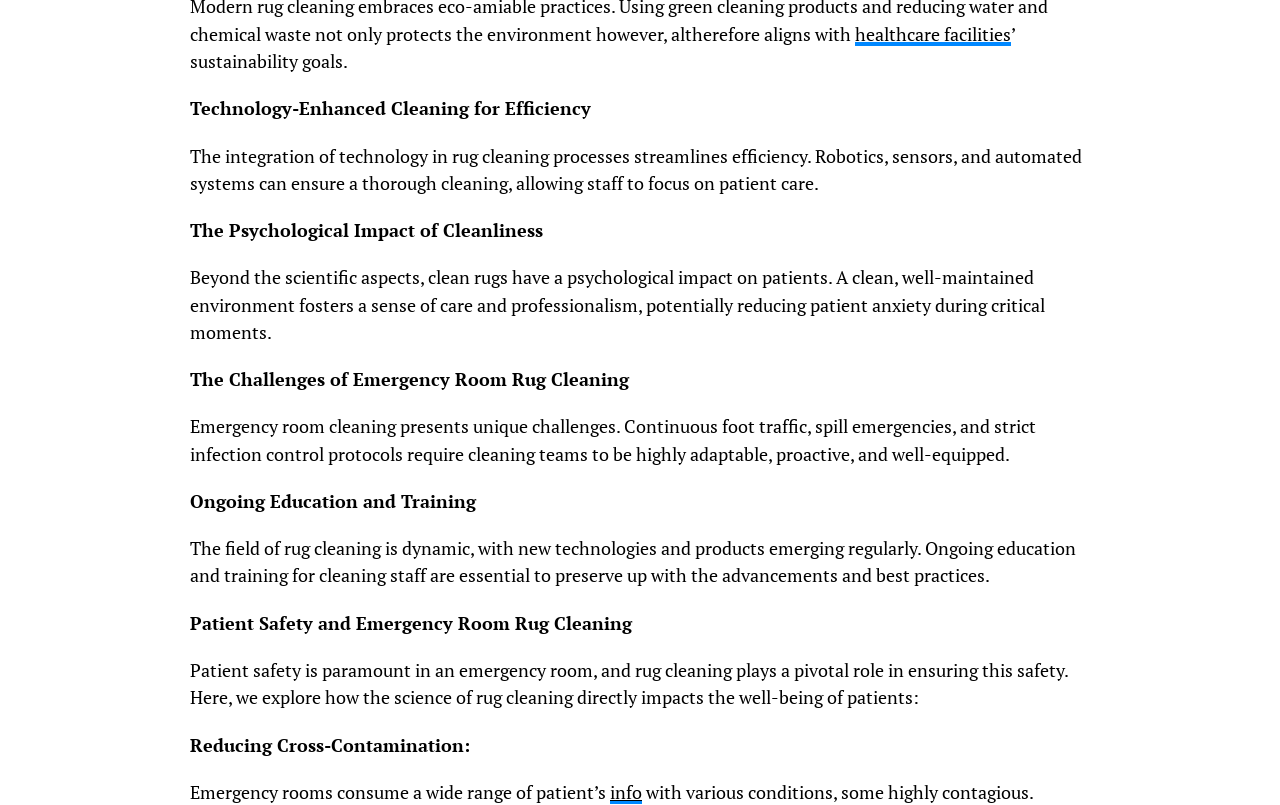What is the benefit of technology-enhanced cleaning?
Answer with a single word or phrase by referring to the visual content.

Streamlines efficiency